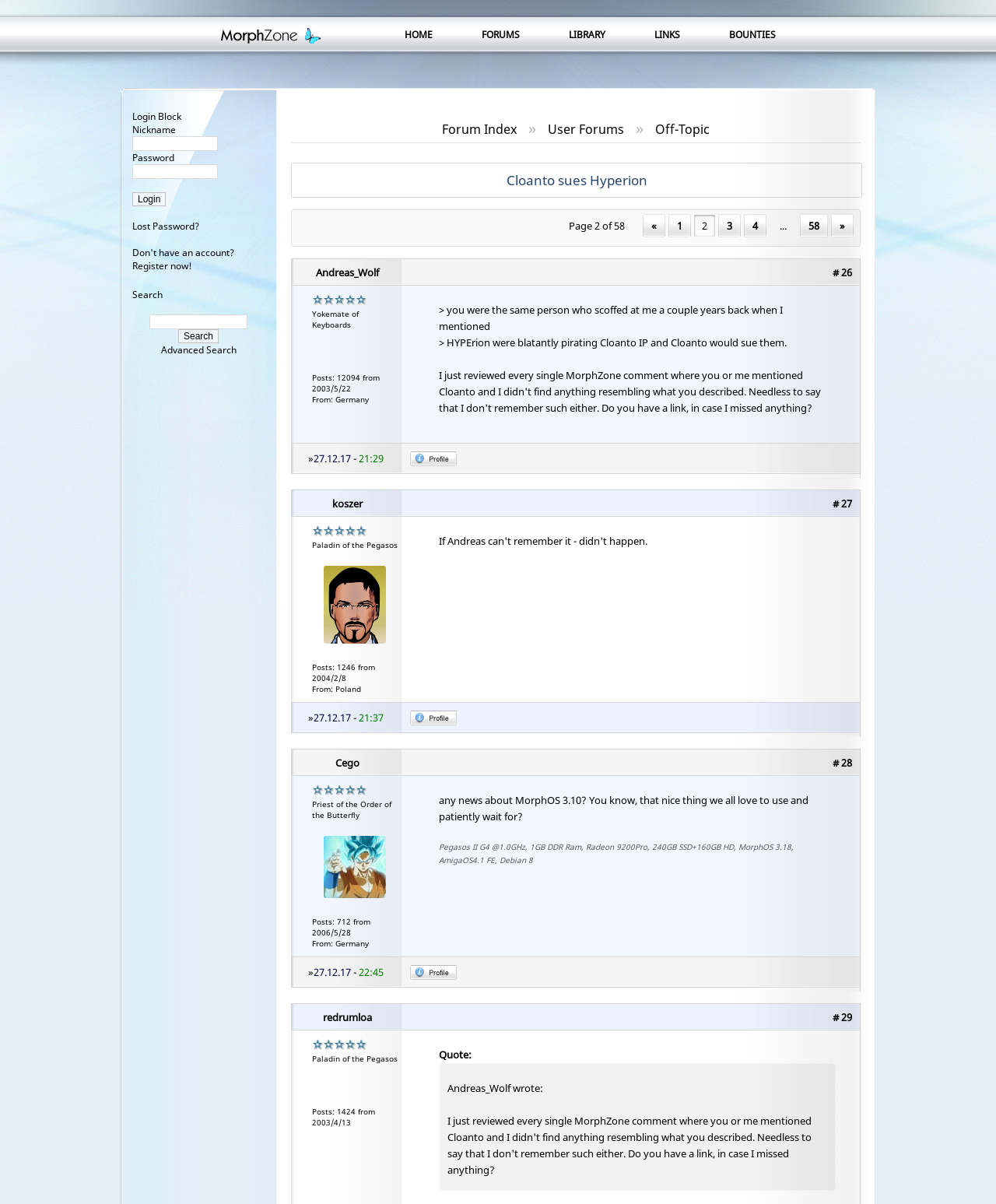What is the purpose of the 'Page 2 of 58' section?
Carefully analyze the image and provide a thorough answer to the question.

The 'Page 2 of 58' section contains links to different pages, which suggests that its purpose is to allow users to navigate through multiple pages of content.